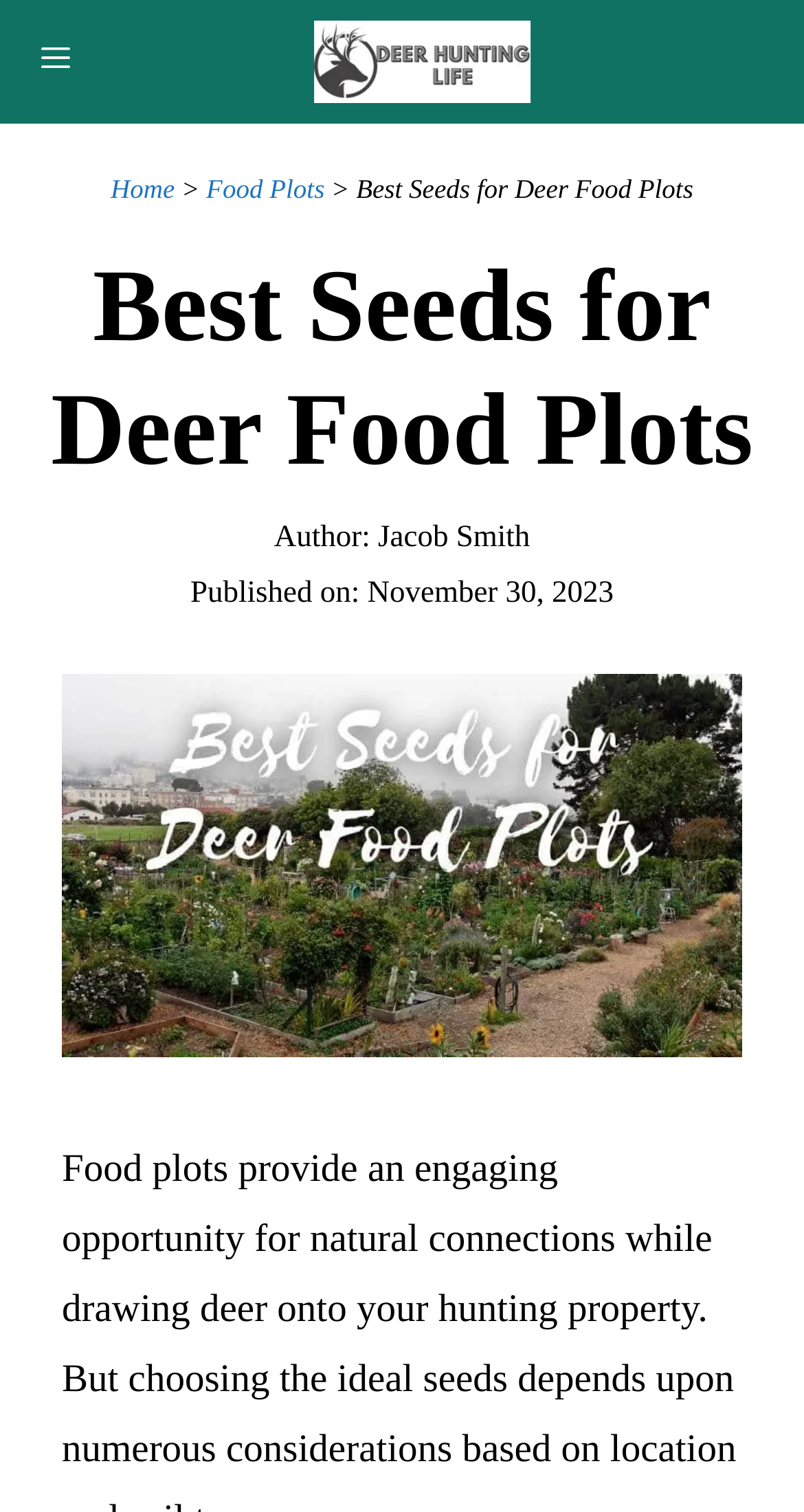Give a one-word or short phrase answer to this question: 
What is the current page about?

Best Seeds for Deer Food Plots